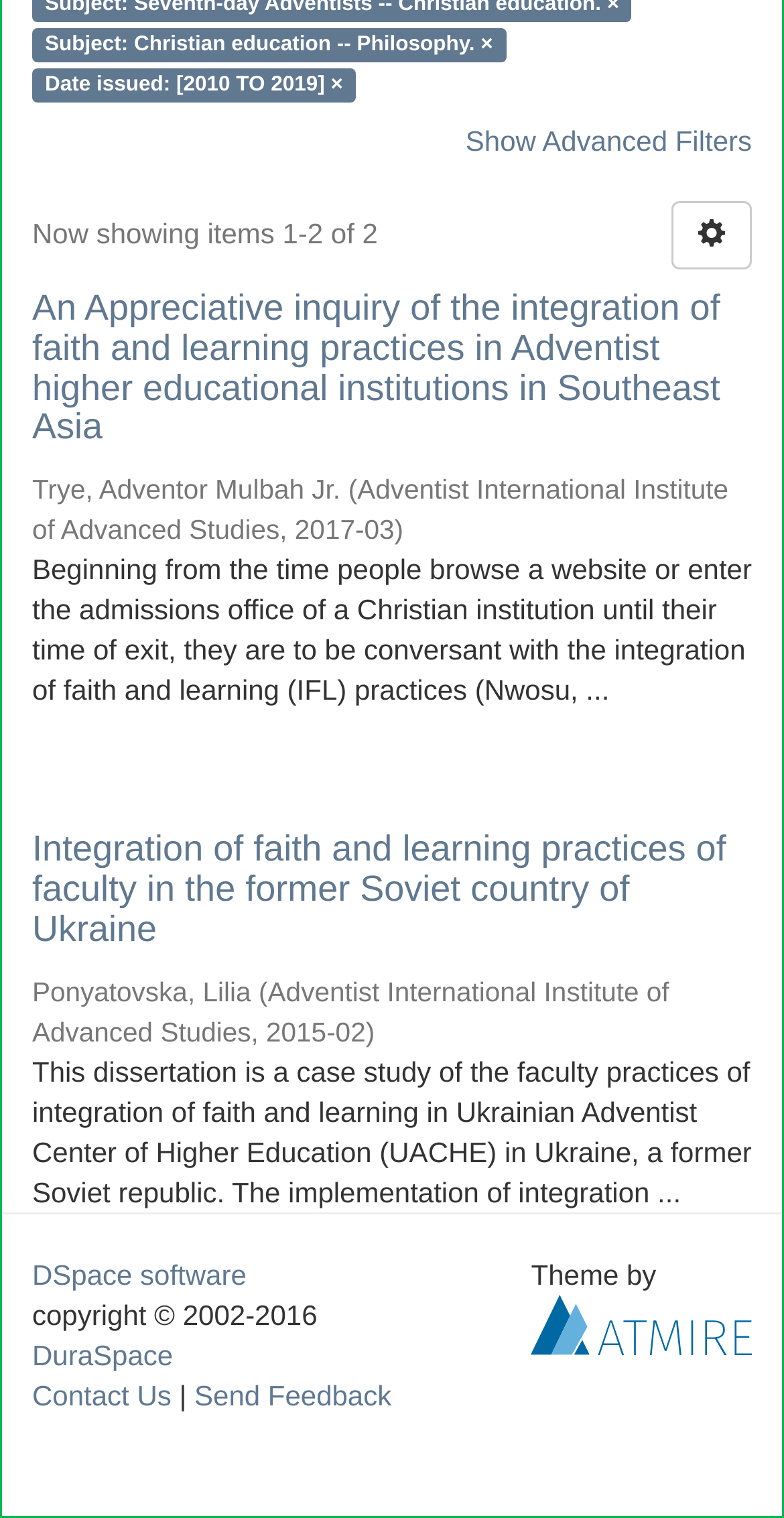Please determine the bounding box coordinates for the UI element described as: "DSpace software".

[0.041, 0.829, 0.314, 0.85]